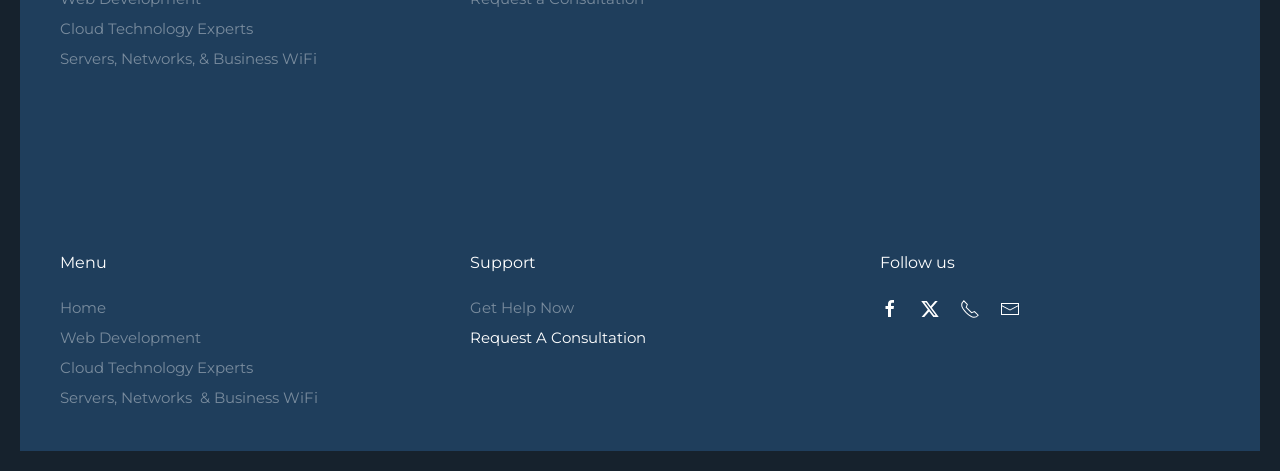Please answer the following question using a single word or phrase: 
How many cloud-related links are there?

2